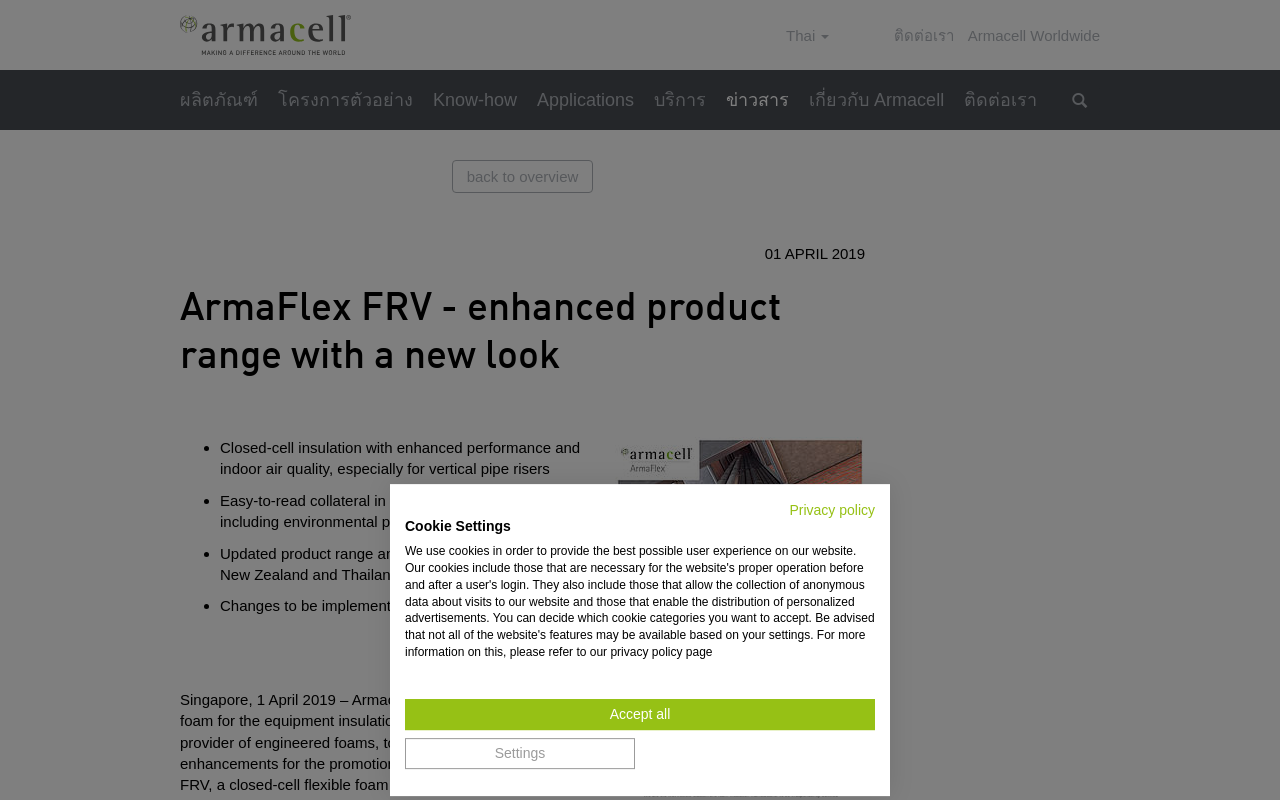Determine the webpage's heading and output its text content.

ArmaFlex FRV - enhanced product range with a new look